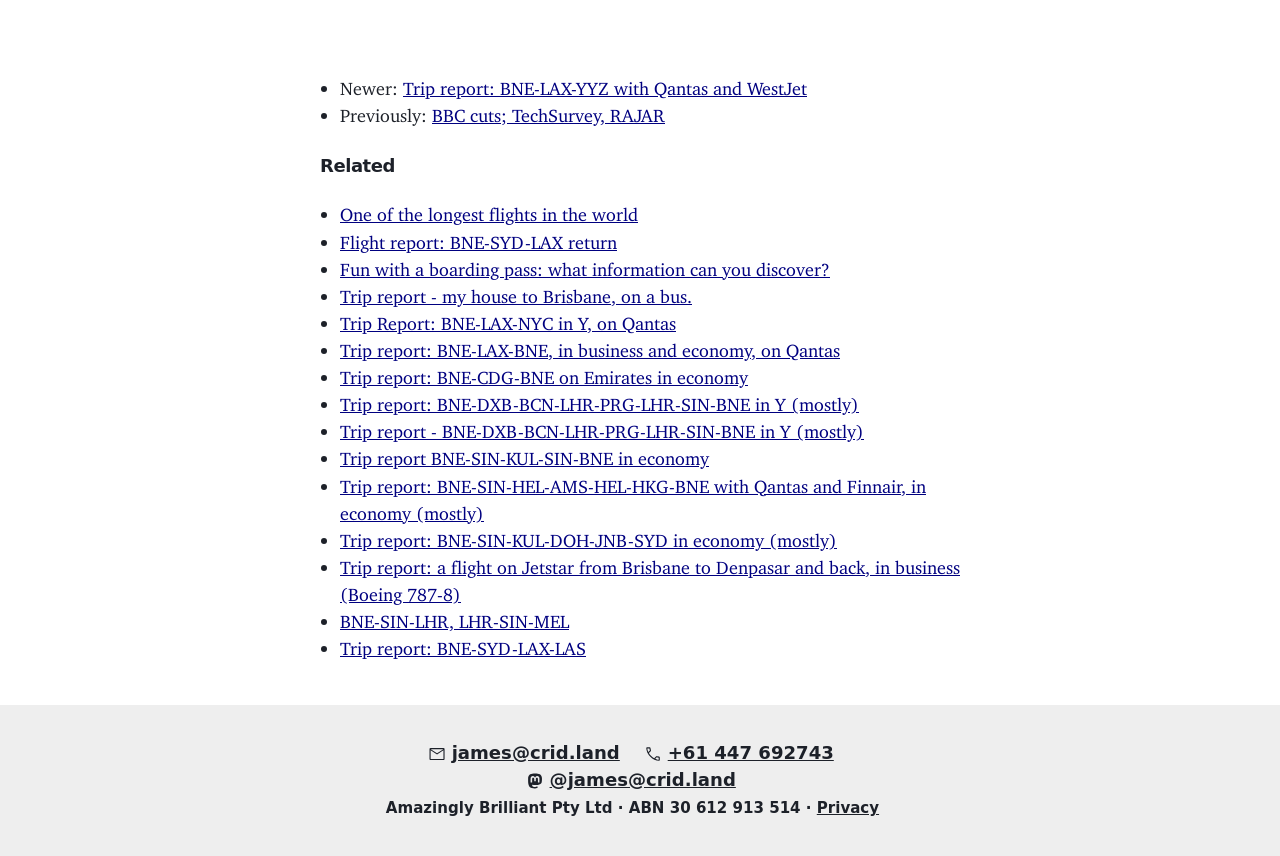Please identify the bounding box coordinates of the element that needs to be clicked to execute the following command: "Click on the link 'Trip report: BNE-LAX-YYZ with Qantas and WestJet'". Provide the bounding box using four float numbers between 0 and 1, formatted as [left, top, right, bottom].

[0.315, 0.09, 0.63, 0.106]